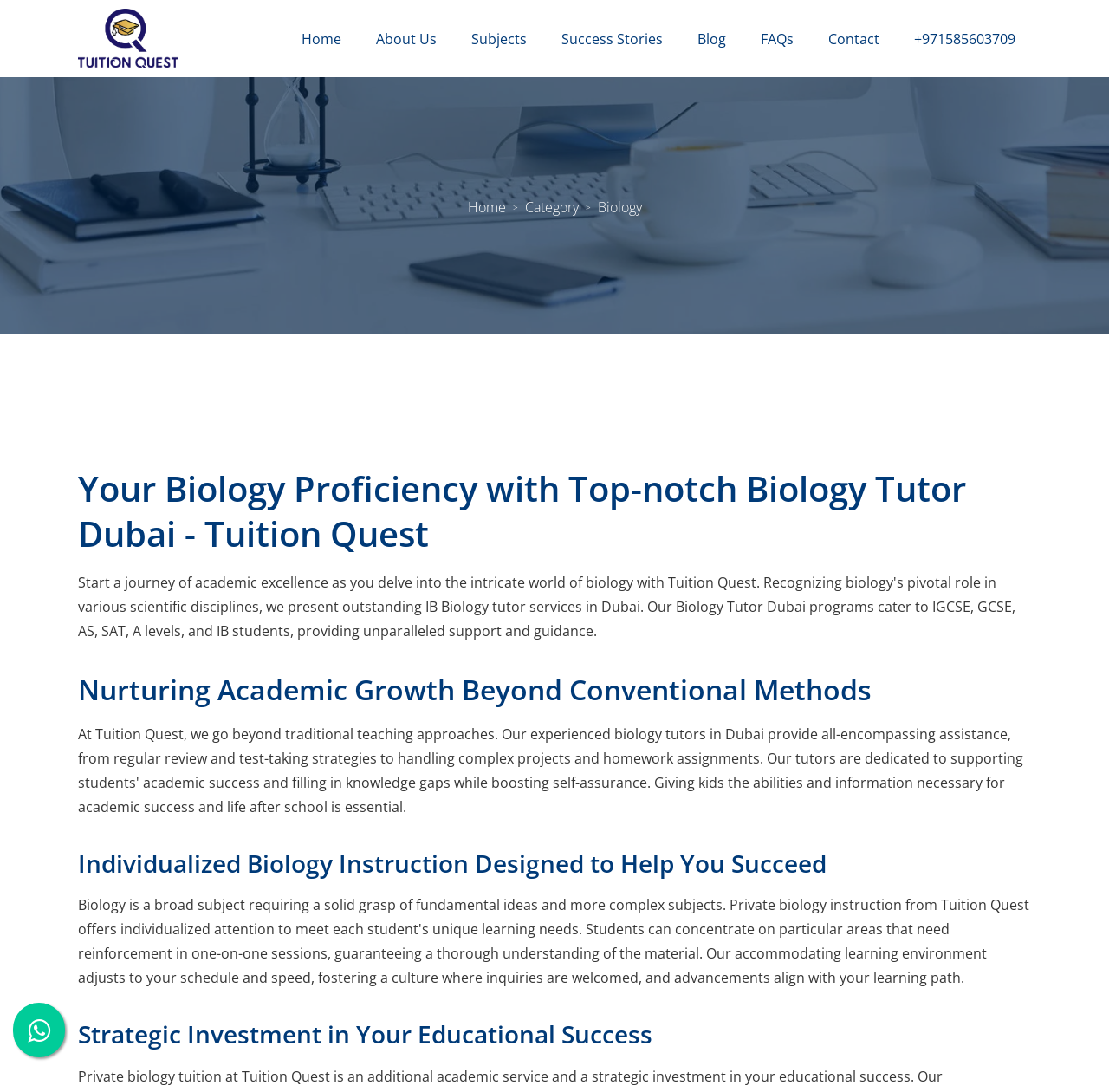Specify the bounding box coordinates of the region I need to click to perform the following instruction: "Click the 'SEARCH' button". The coordinates must be four float numbers in the range of 0 to 1, i.e., [left, top, right, bottom].

None